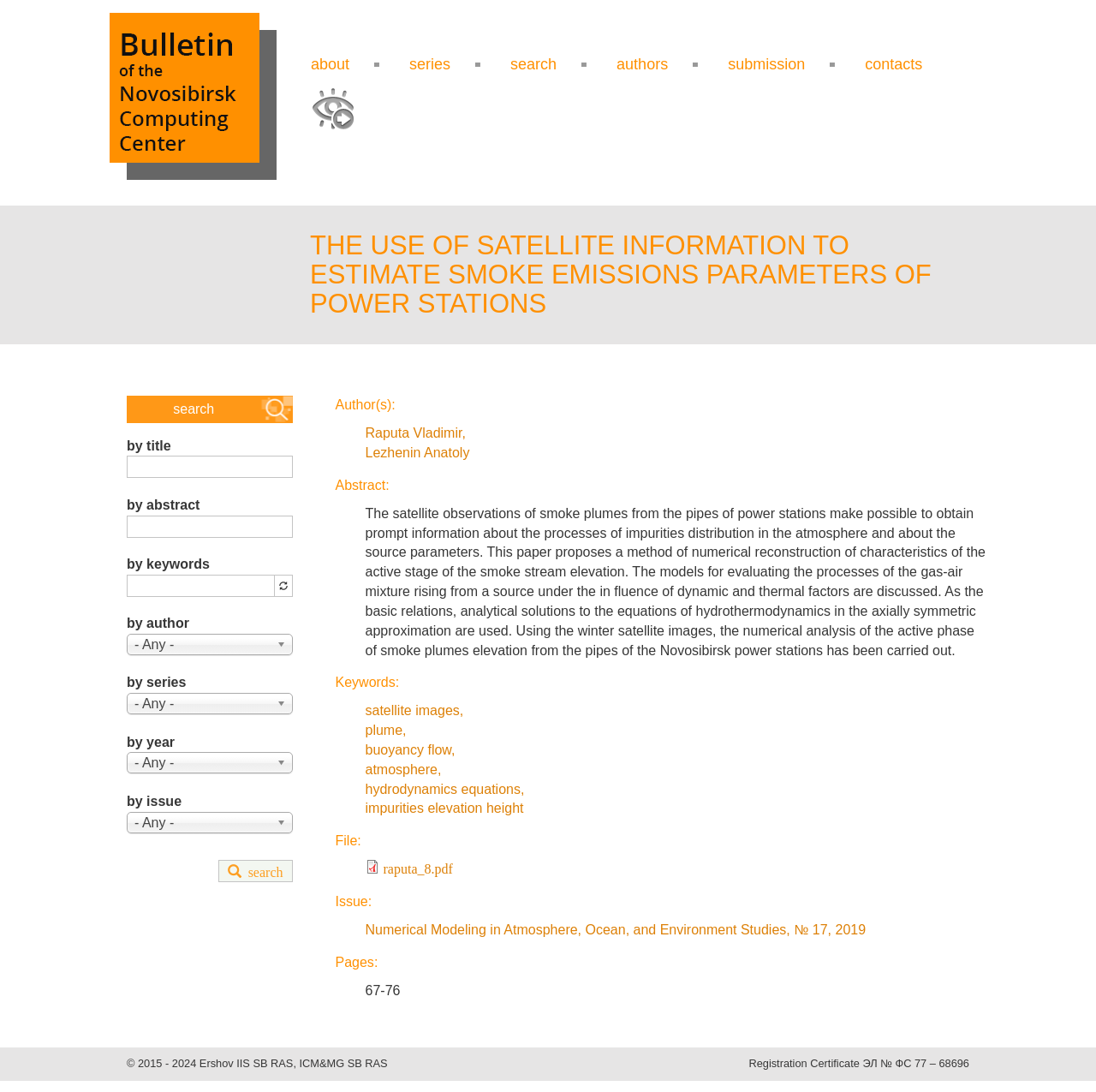Please provide a brief answer to the following inquiry using a single word or phrase:
What is the title of the article?

The use of satellite information to estimate smoke emissions parameters of power stations